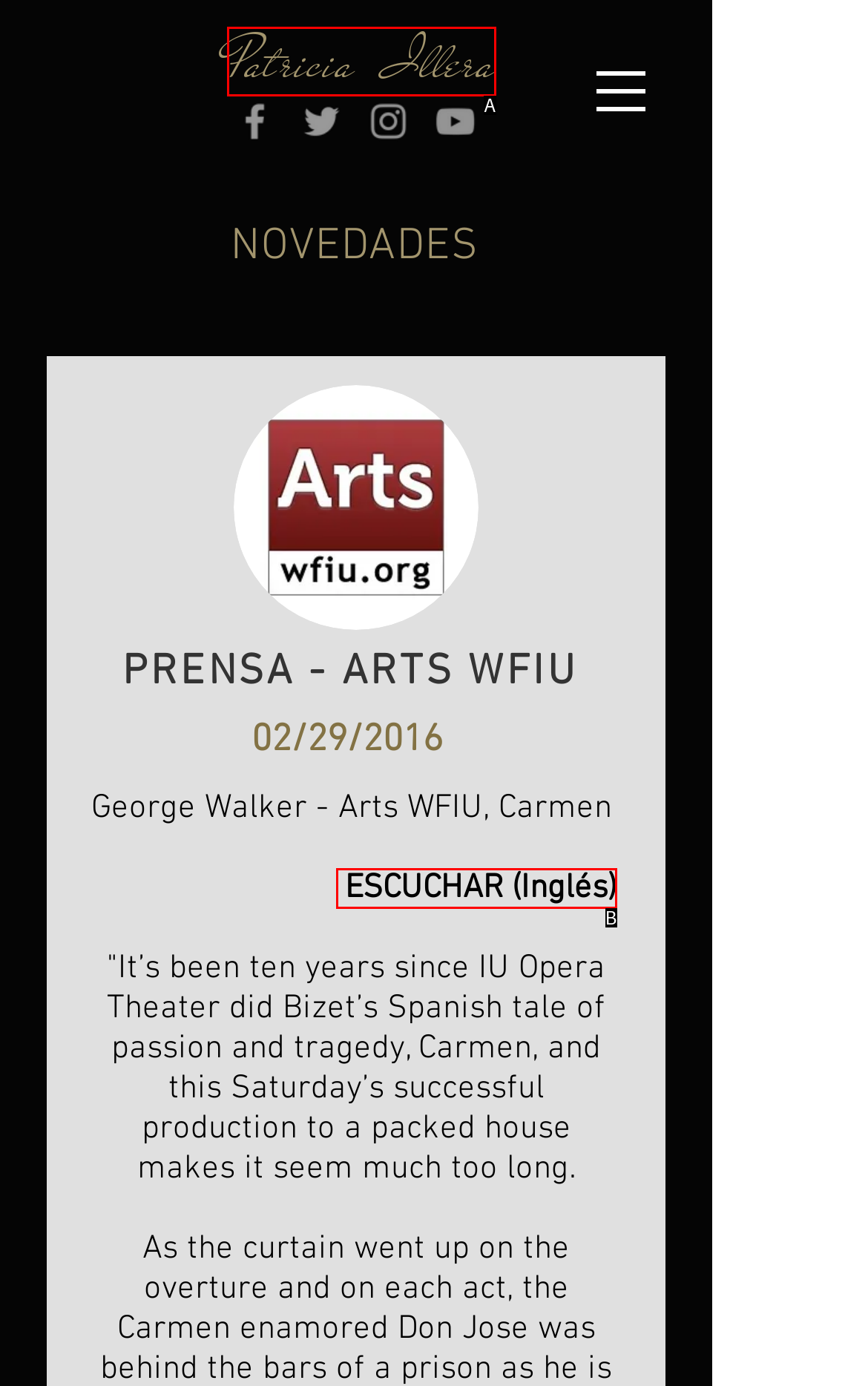Find the option that matches this description: ESCUCHAR (Inglés)
Provide the matching option's letter directly.

B